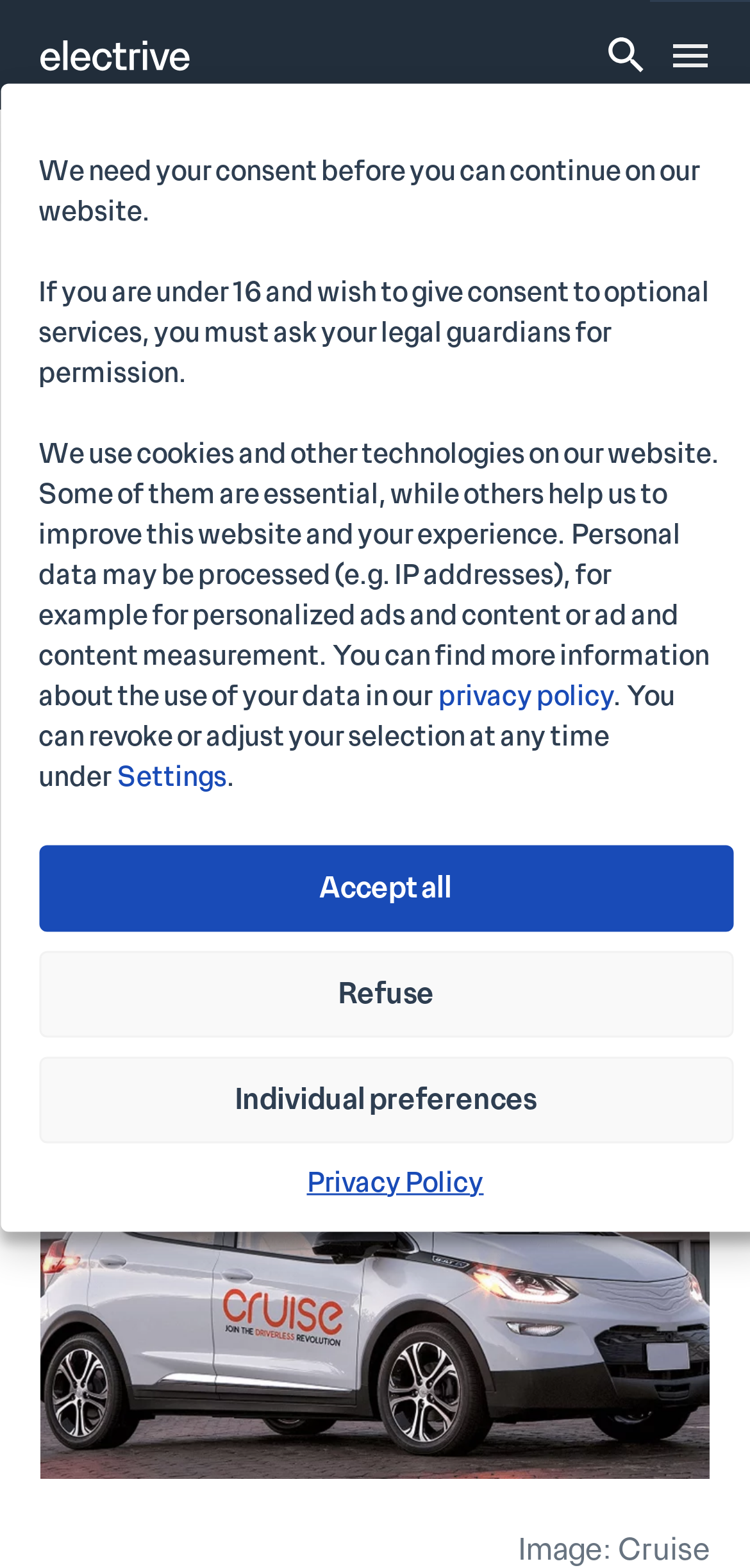What is the type of cars that Cruise is testing?
Using the image as a reference, answer the question with a short word or phrase.

Self-driving cars